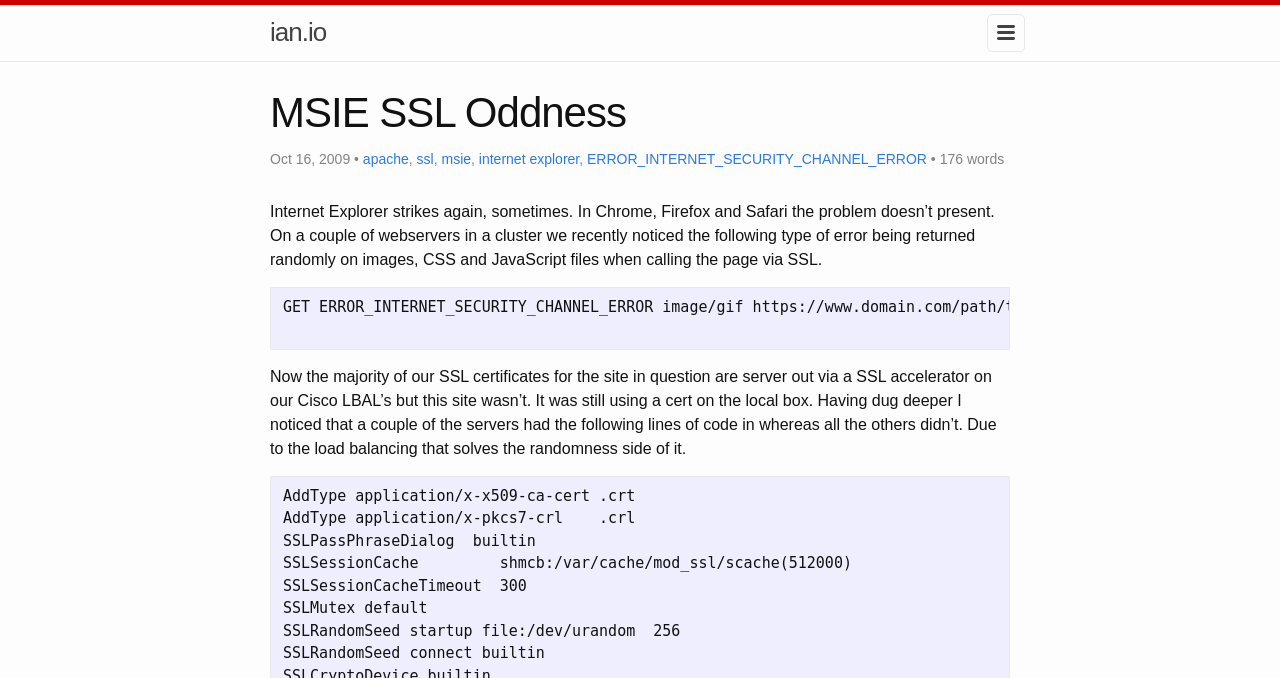What is the date mentioned in the webpage?
Provide a detailed answer to the question using information from the image.

The date is mentioned in the time element, which is a child of the header element, and it is 'Oct 16, 2009'.